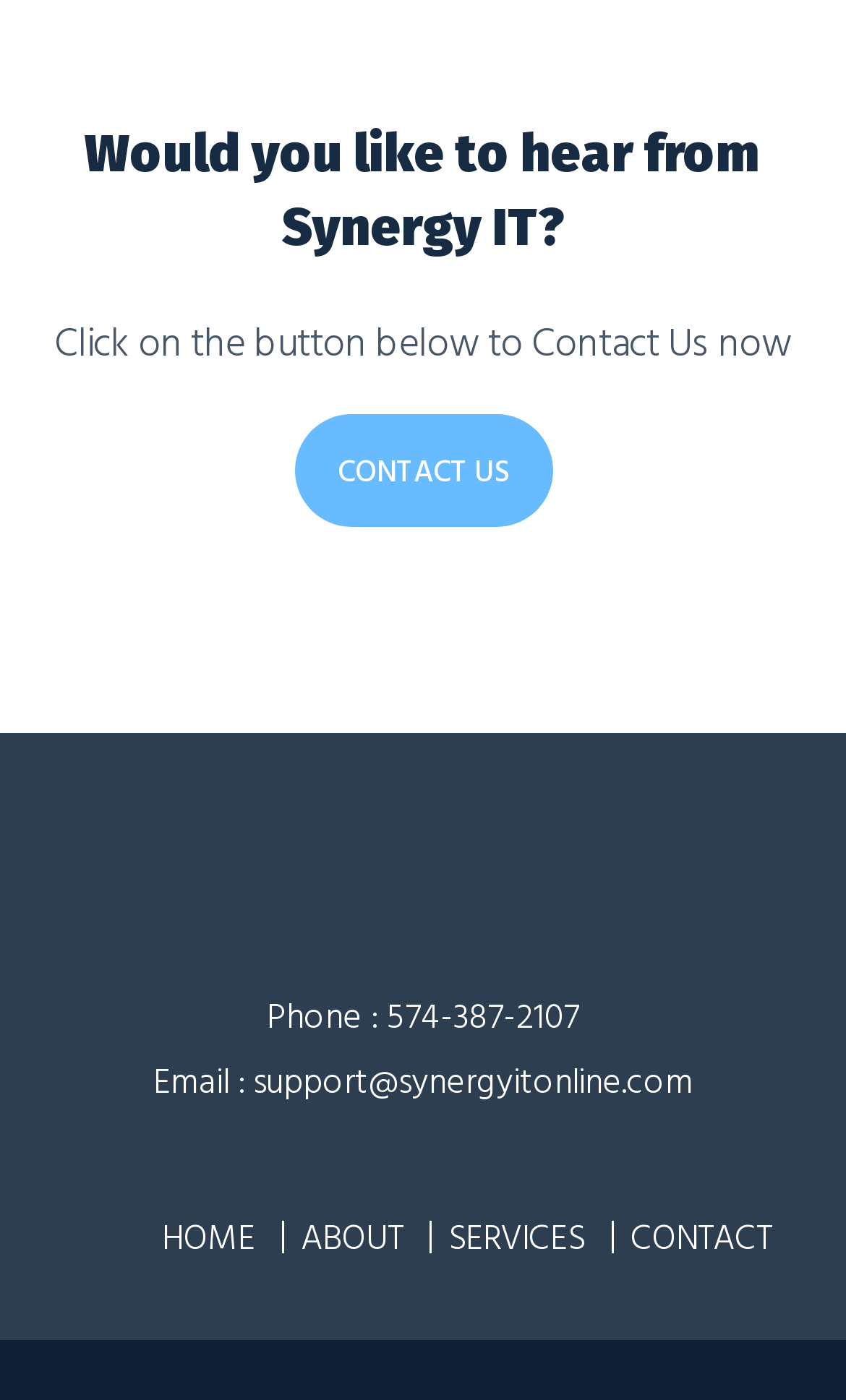Find the bounding box of the UI element described as follows: "Services".

[0.529, 0.865, 0.691, 0.902]